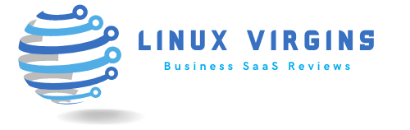What type of solutions does the platform review?
Using the visual information, reply with a single word or short phrase.

SaaS solutions